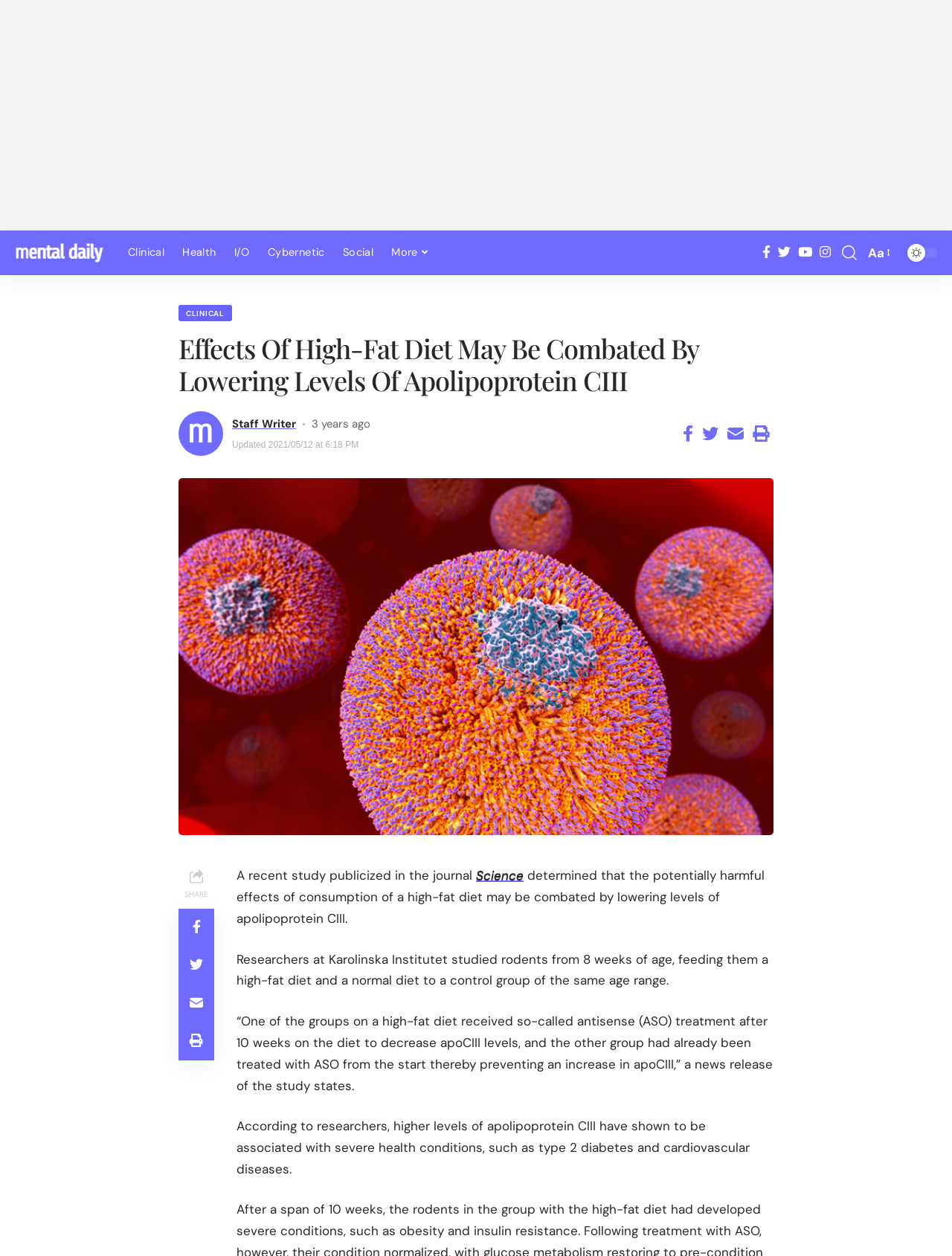Please provide the bounding box coordinates for the element that needs to be clicked to perform the instruction: "Click on the 'Clinical' link". The coordinates must consist of four float numbers between 0 and 1, formatted as [left, top, right, bottom].

[0.125, 0.184, 0.182, 0.219]